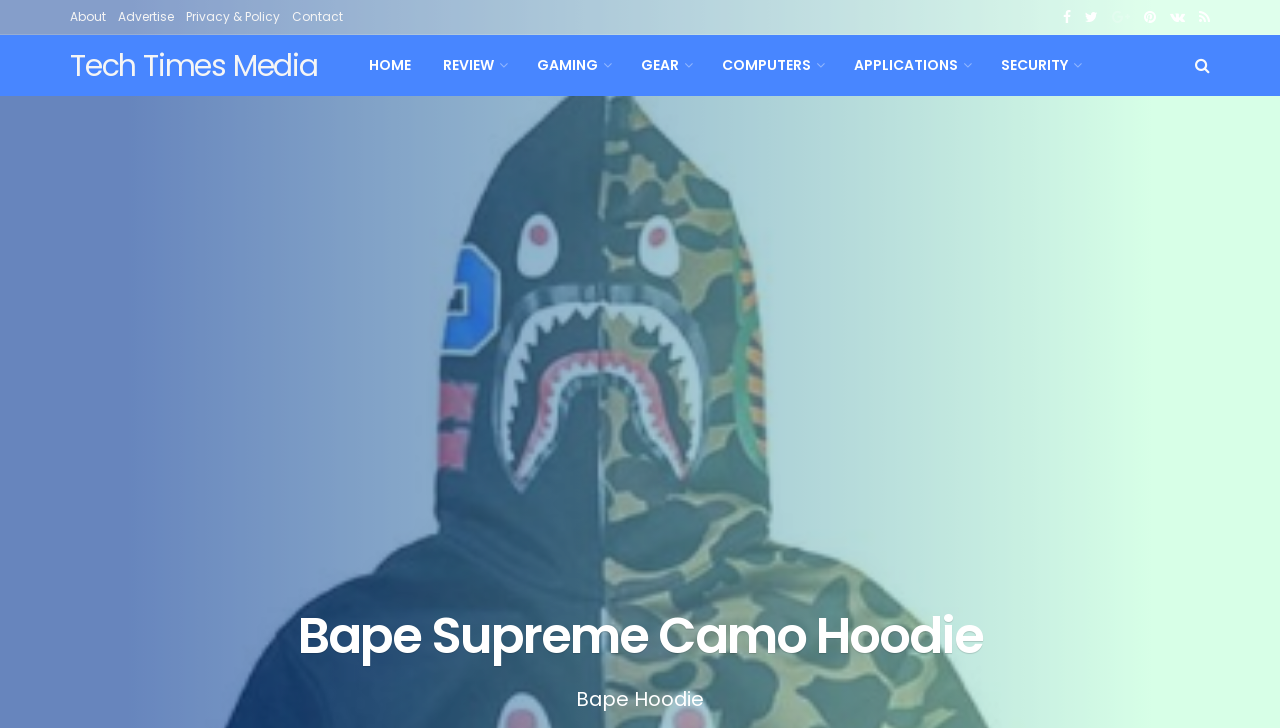Answer the question below in one word or phrase:
What is the first link in the footer section?

About